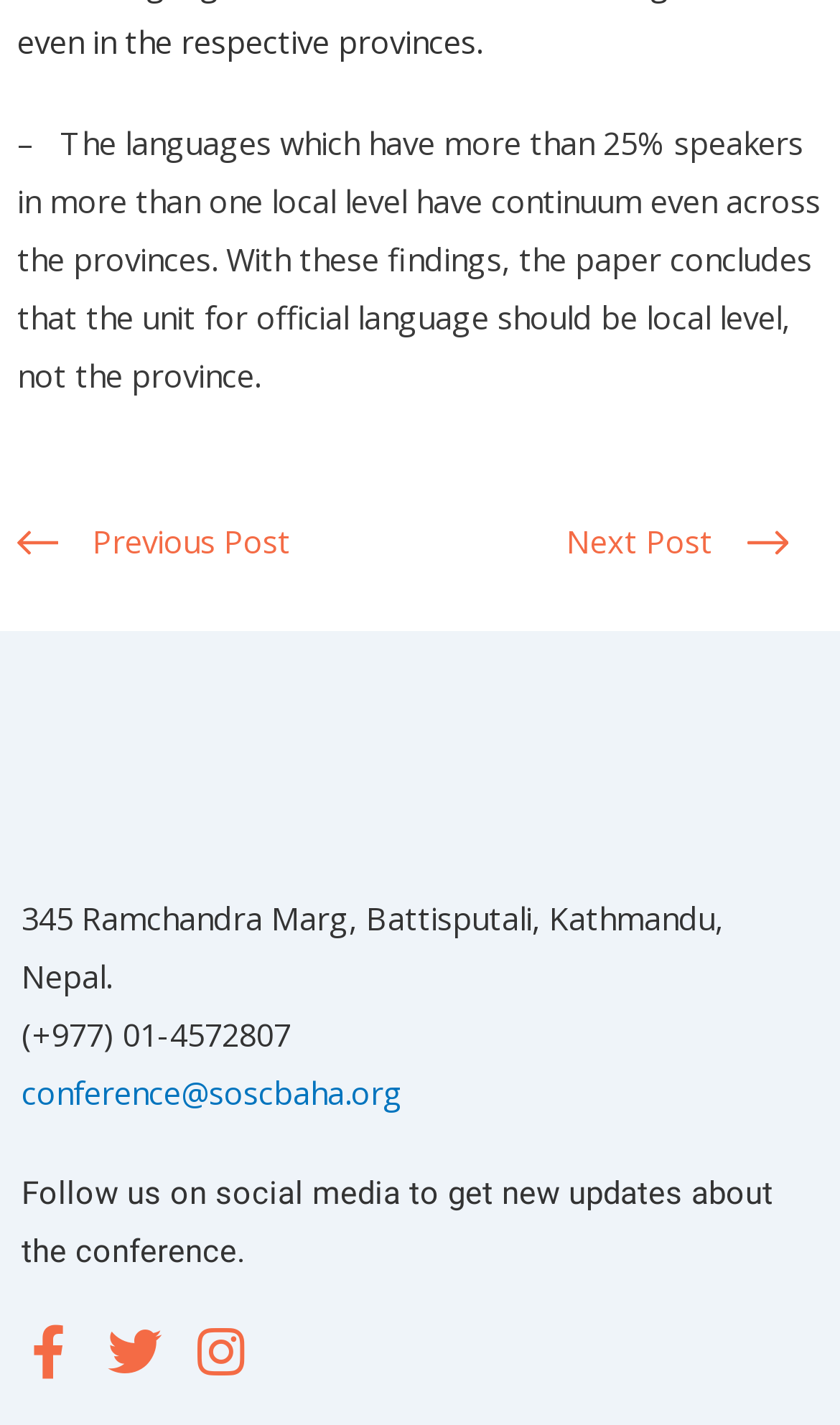What social media platforms are mentioned?
Ensure your answer is thorough and detailed.

The social media platforms mentioned are Facebook and Twitter, as indicated by the link elements with the text 'Facebook-f' and 'Twitter' respectively.